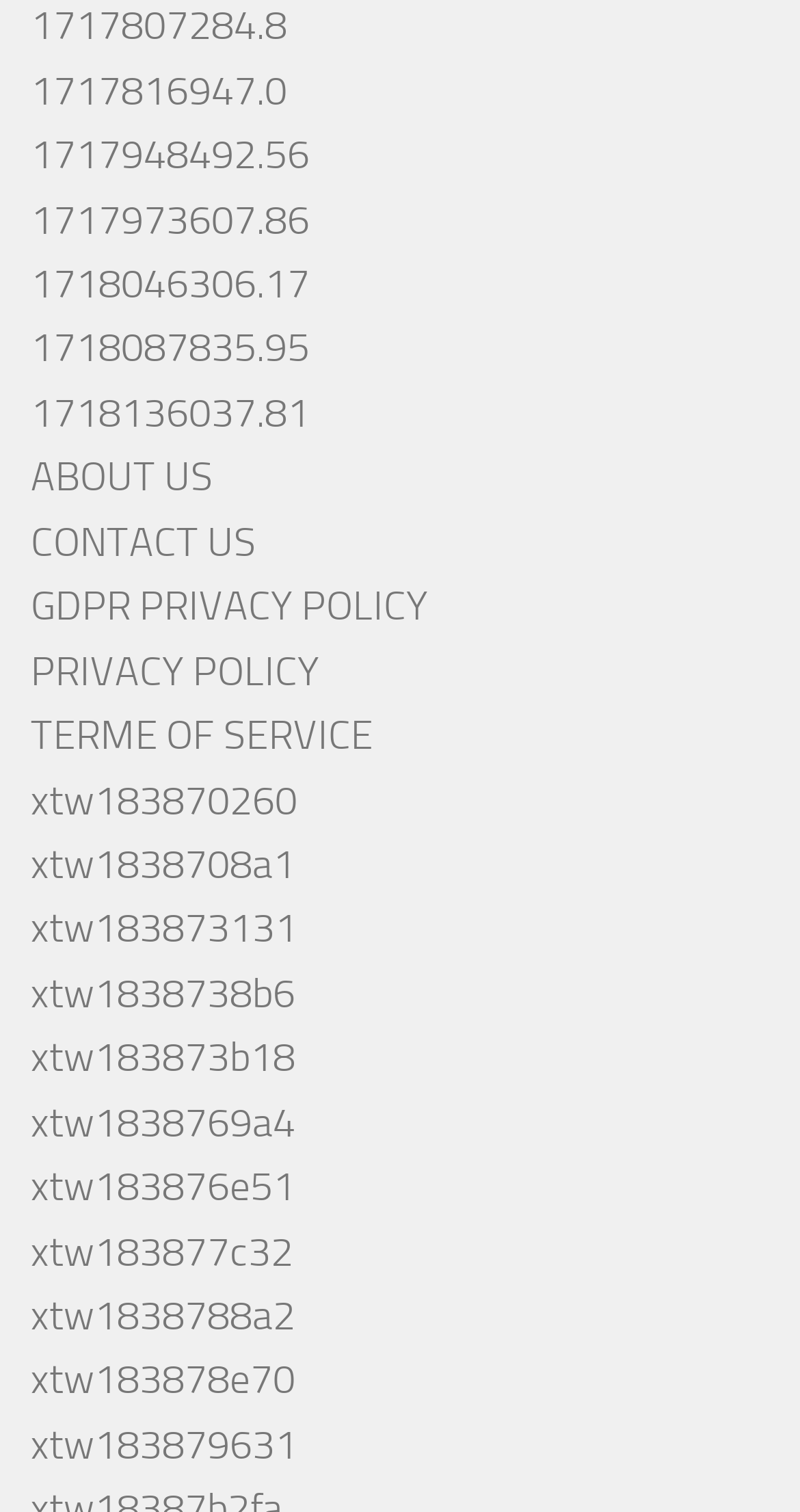Please find the bounding box coordinates of the element that needs to be clicked to perform the following instruction: "read terms of service". The bounding box coordinates should be four float numbers between 0 and 1, represented as [left, top, right, bottom].

[0.038, 0.471, 0.467, 0.502]